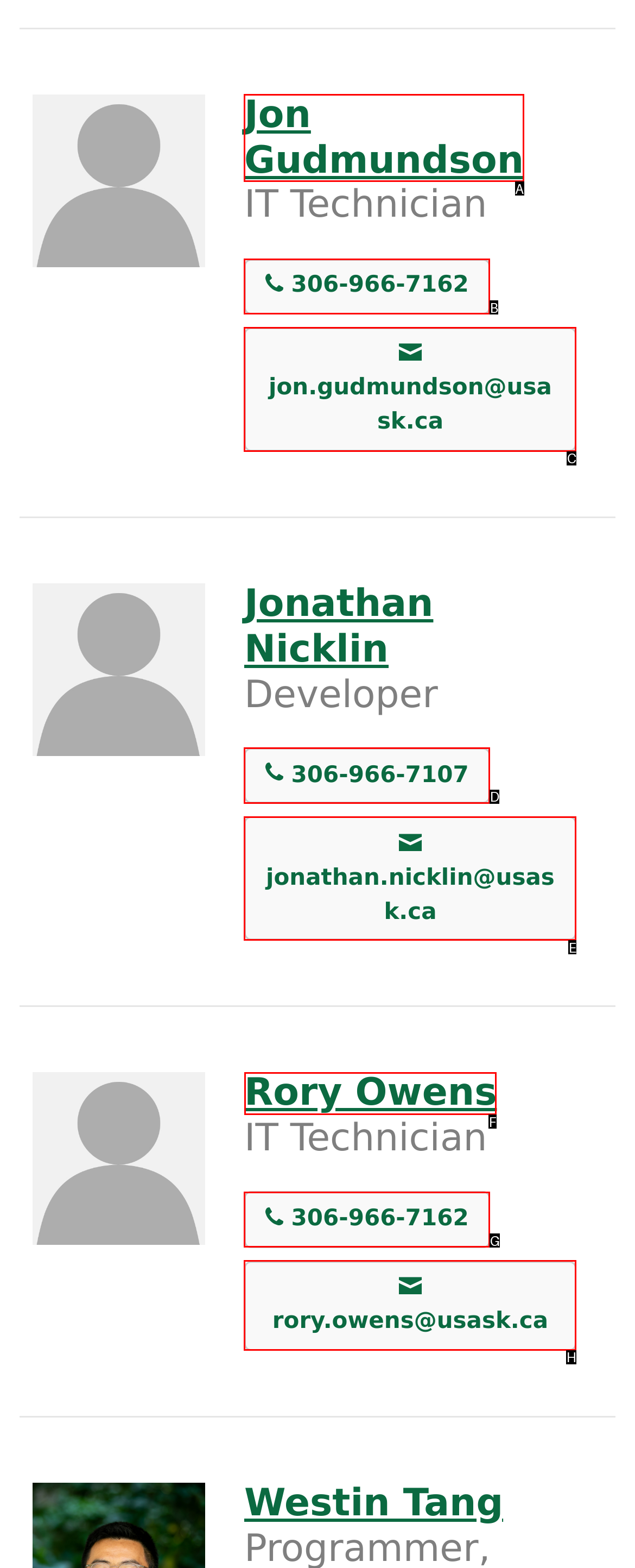Determine the letter of the element to click to accomplish this task: view Rory Owens' profile. Respond with the letter.

F